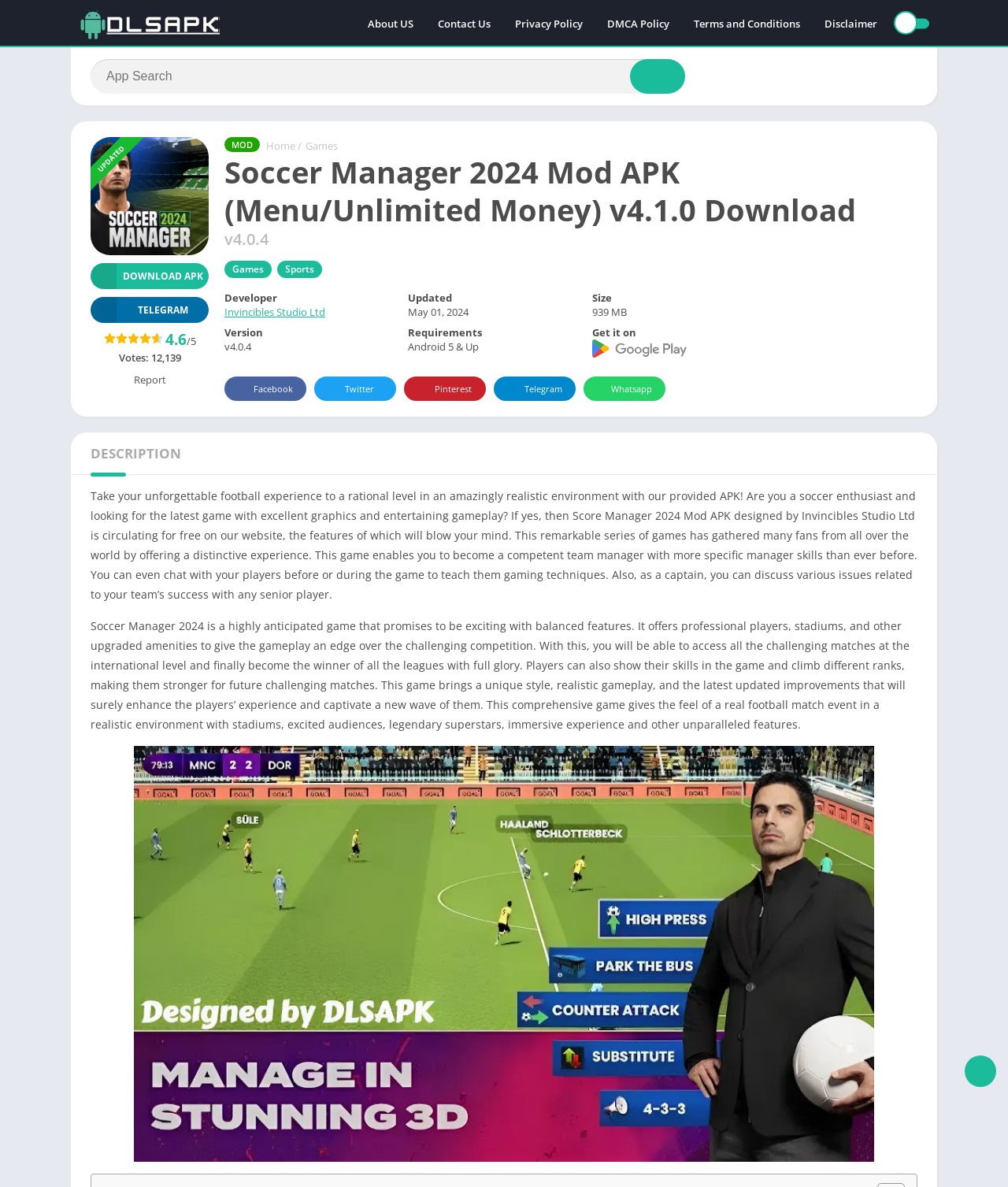Determine the bounding box coordinates of the clickable region to carry out the instruction: "Check the game's description".

[0.09, 0.364, 0.91, 0.4]